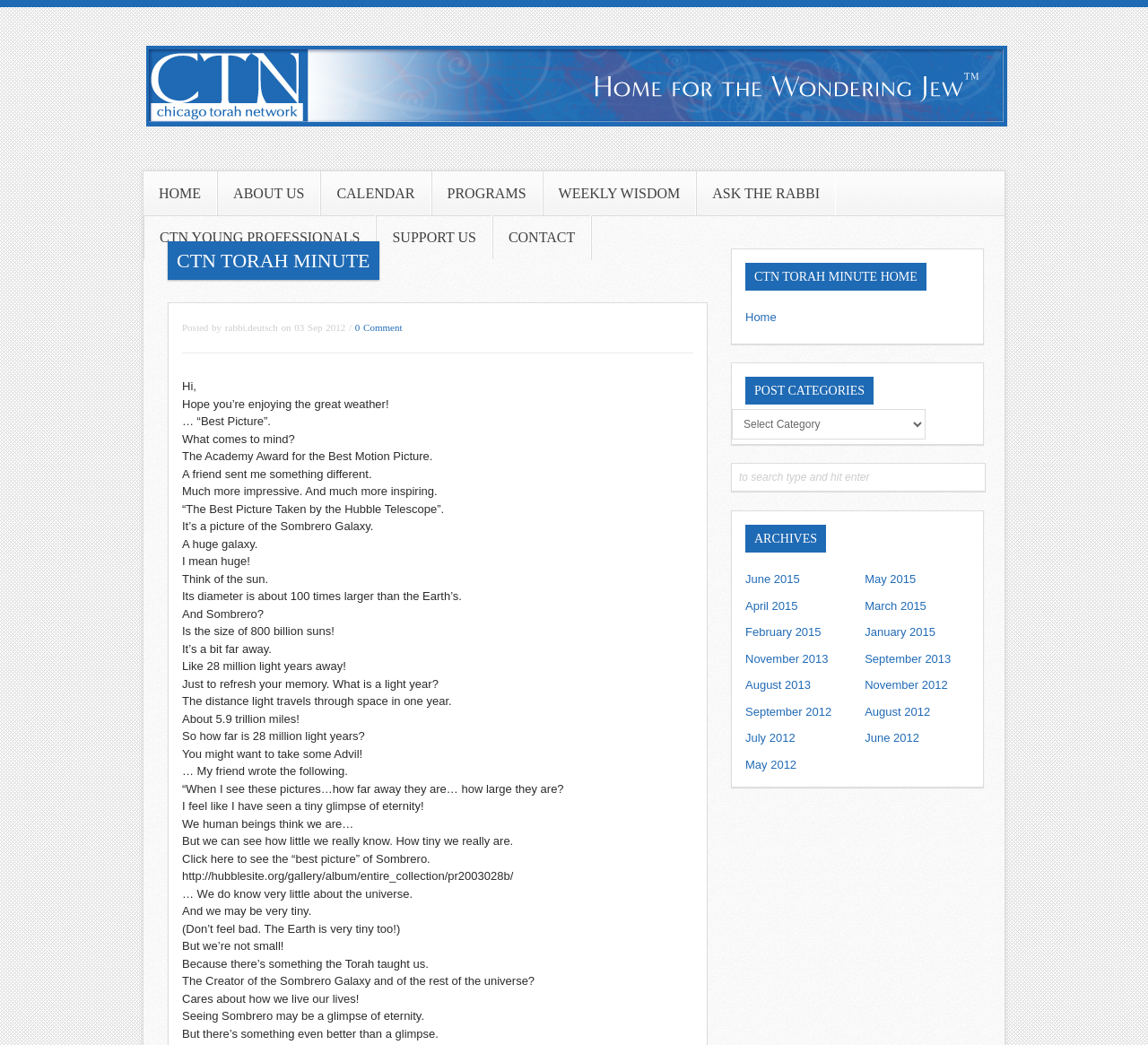Locate the bounding box coordinates of the element I should click to achieve the following instruction: "Click HOME".

[0.125, 0.164, 0.189, 0.206]